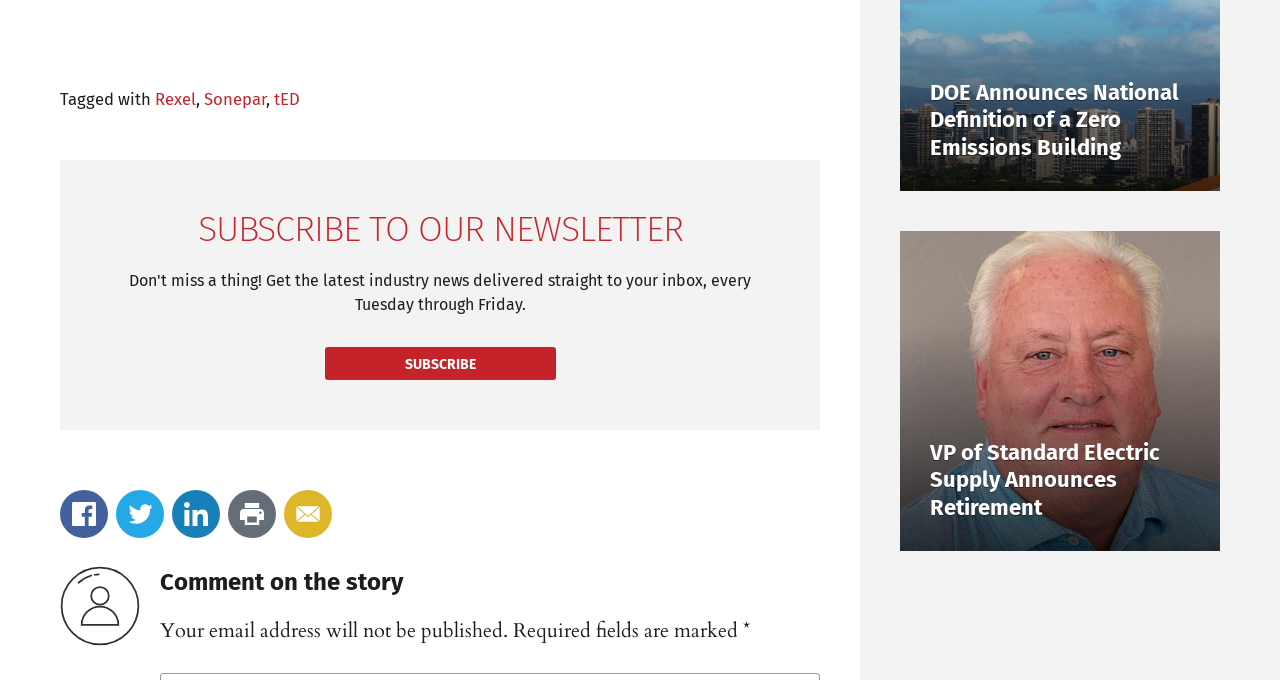How many links are there to subscribe to the newsletter?
Based on the screenshot, respond with a single word or phrase.

1